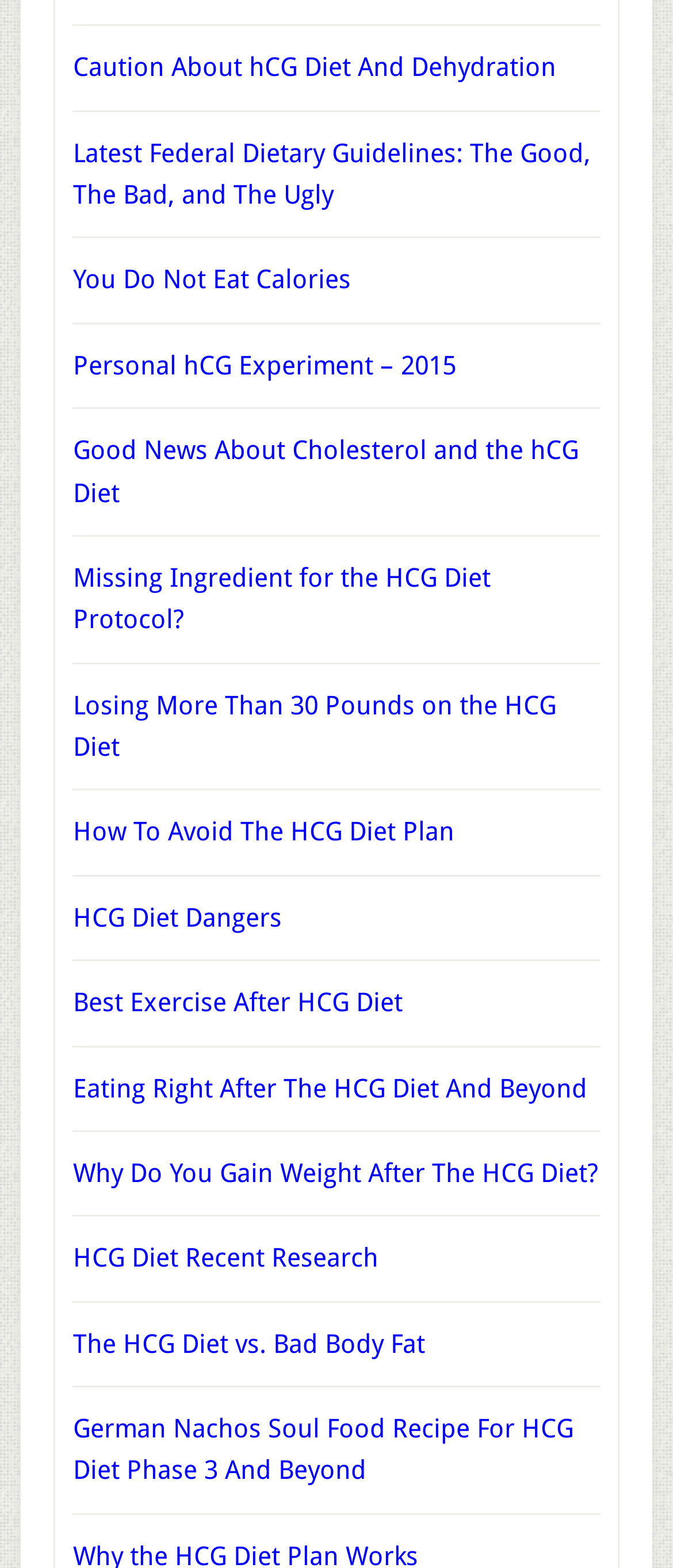Could you indicate the bounding box coordinates of the region to click in order to complete this instruction: "Check the good news about cholesterol and the hCG diet".

[0.108, 0.278, 0.859, 0.324]